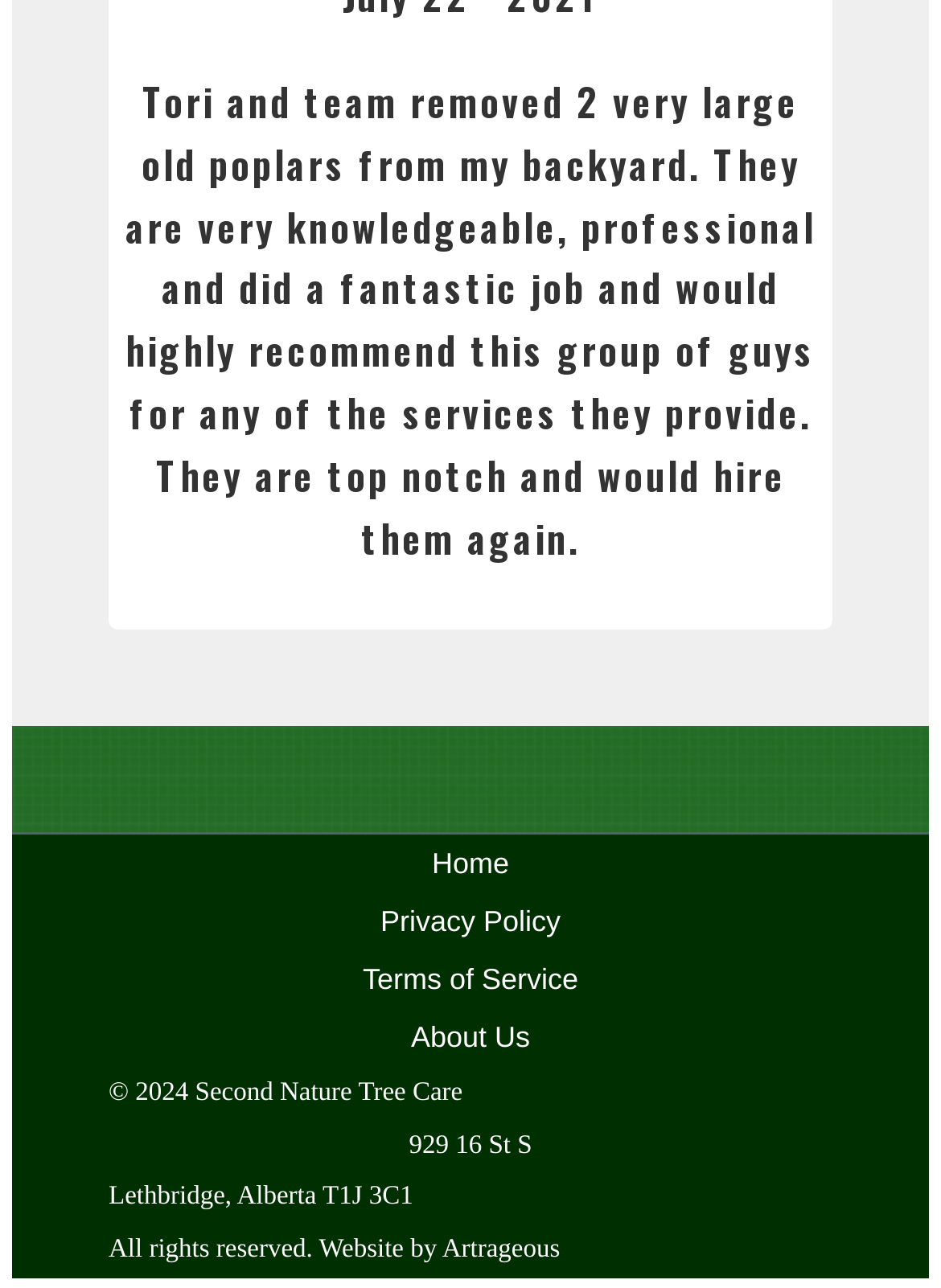Identify the bounding box for the UI element described as: "Home". Ensure the coordinates are four float numbers between 0 and 1, formatted as [left, top, right, bottom].

[0.115, 0.648, 0.885, 0.693]